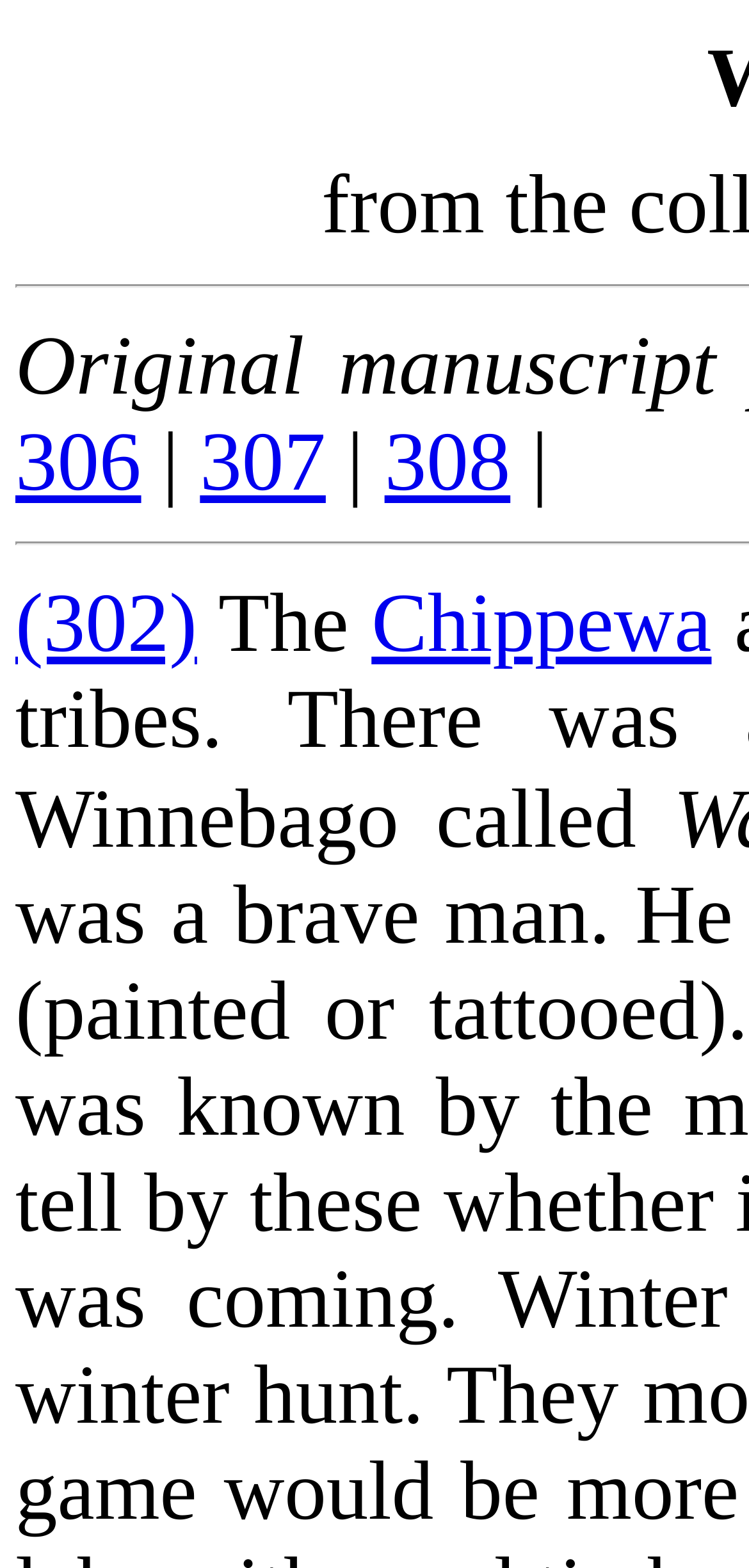Please provide the bounding box coordinate of the region that matches the element description: 306. Coordinates should be in the format (top-left x, top-left y, bottom-right x, bottom-right y) and all values should be between 0 and 1.

[0.021, 0.266, 0.189, 0.324]